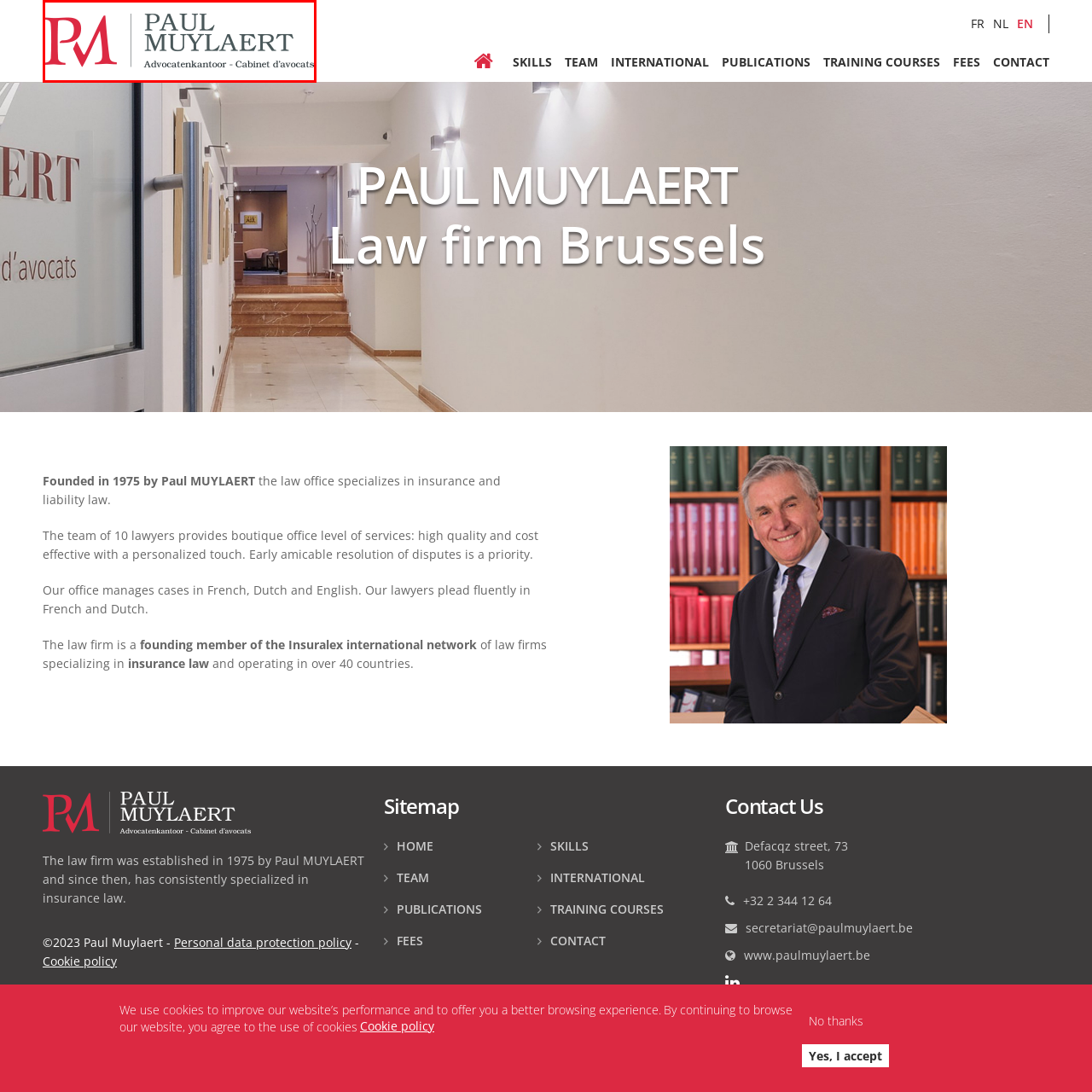Observe the image within the red bounding box carefully and provide an extensive answer to the following question using the visual cues: What type of law does the firm 'Paul Muylaert' focus on?

The caption explicitly states that the firm's branding effectively conveys its focus on insurance and liability law, indicating that this is the firm's area of expertise.